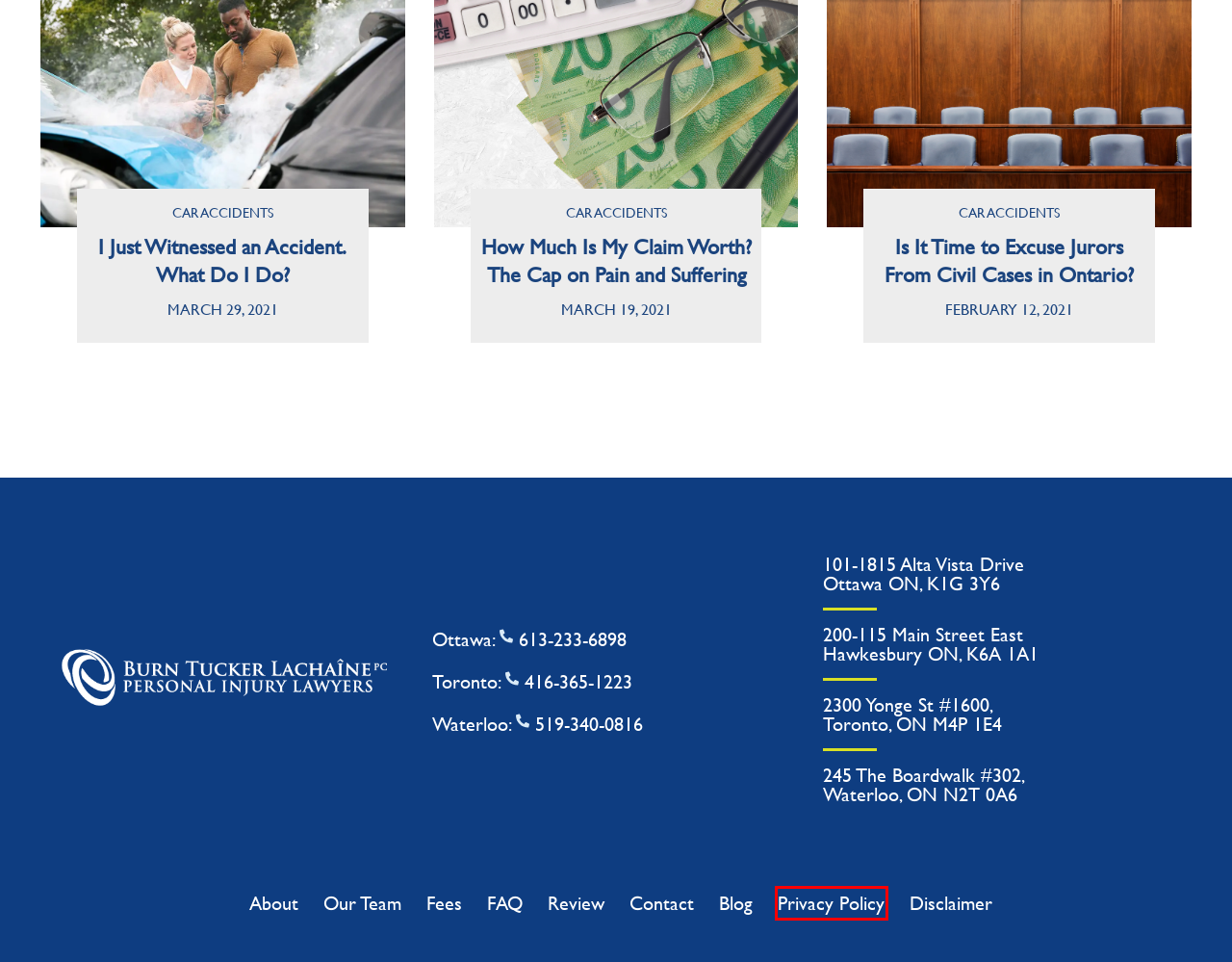Review the webpage screenshot and focus on the UI element within the red bounding box. Select the best-matching webpage description for the new webpage that follows after clicking the highlighted element. Here are the candidates:
A. How Much Is My Claim Worth? The Cap on Pain and Suffering | Burn Tucker Lachaîne
B. Disclaimer | Ottawa Personal Injury Lawyers Burn Tucker Lachaîne
C. Fees | Ottawa Personal Injury Lawyers Burn Tucker Lachaîne
D. Privacy Policy | Burn Tucker Lachaîne Personal Injury Lawyers Ottawa
E. Reviews | Burn Tucker Lachaîne Personal Injury Lawyers Ottawa
F. I Just Witnessed an Accident. What Do I Do? | Burn Tucker Lachaîne Lawyers
G. FAQ | Ottawa Personal Injury Lawyers Burn Tucker Lachaîne
H. No More Juries in Civil Cases in Ontario? | Burn Tucker Lachaîne

D